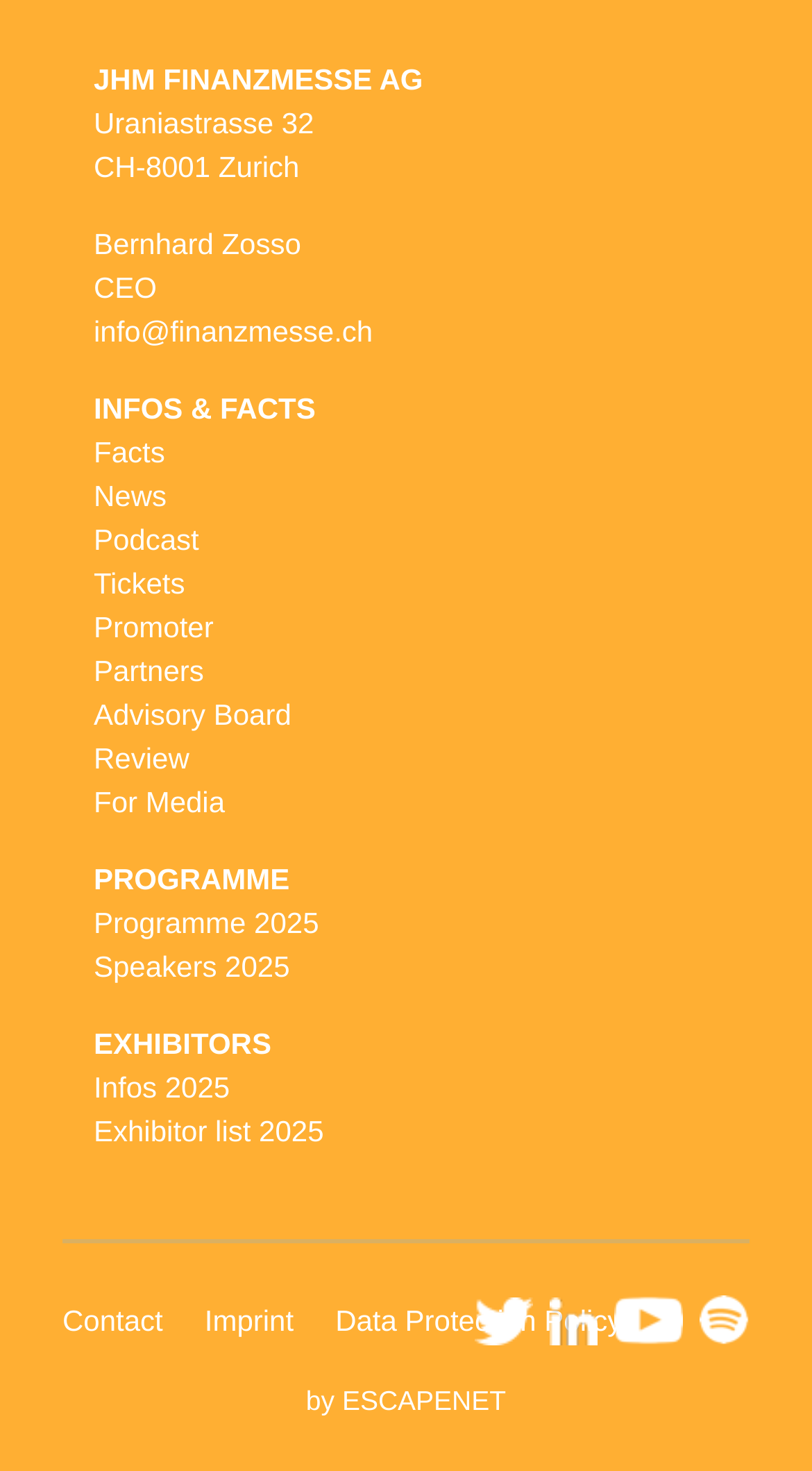Please locate the bounding box coordinates for the element that should be clicked to achieve the following instruction: "Open the 'Twitter' social media page". Ensure the coordinates are given as four float numbers between 0 and 1, i.e., [left, top, right, bottom].

[0.584, 0.885, 0.656, 0.907]